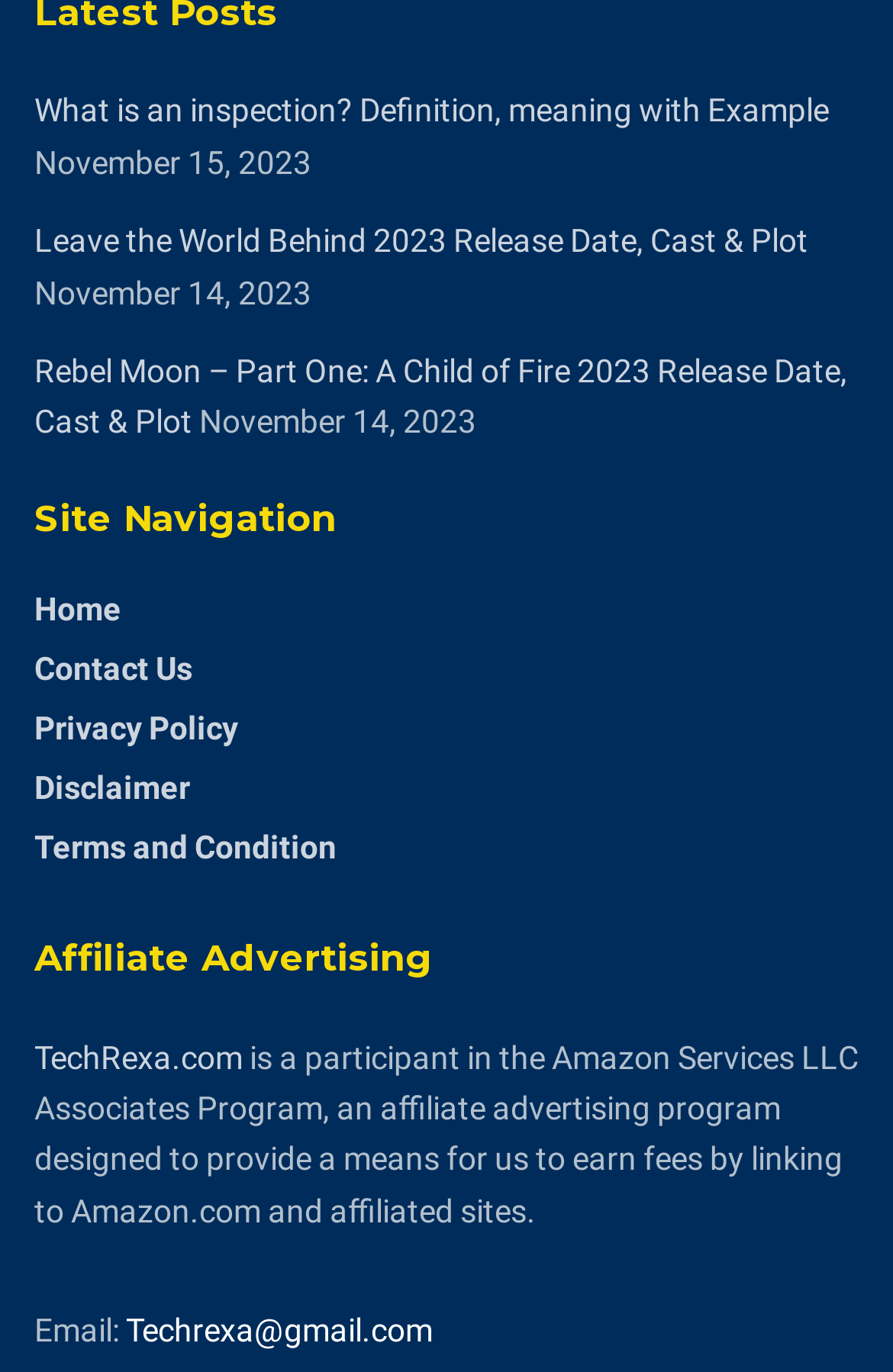What is the date of the 'Leave the World Behind' article?
Kindly offer a comprehensive and detailed response to the question.

I found the date by looking at the StaticText element with the text 'November 14, 2023' which is located near the link 'Leave the World Behind 2023 Release Date, Cast & Plot'.